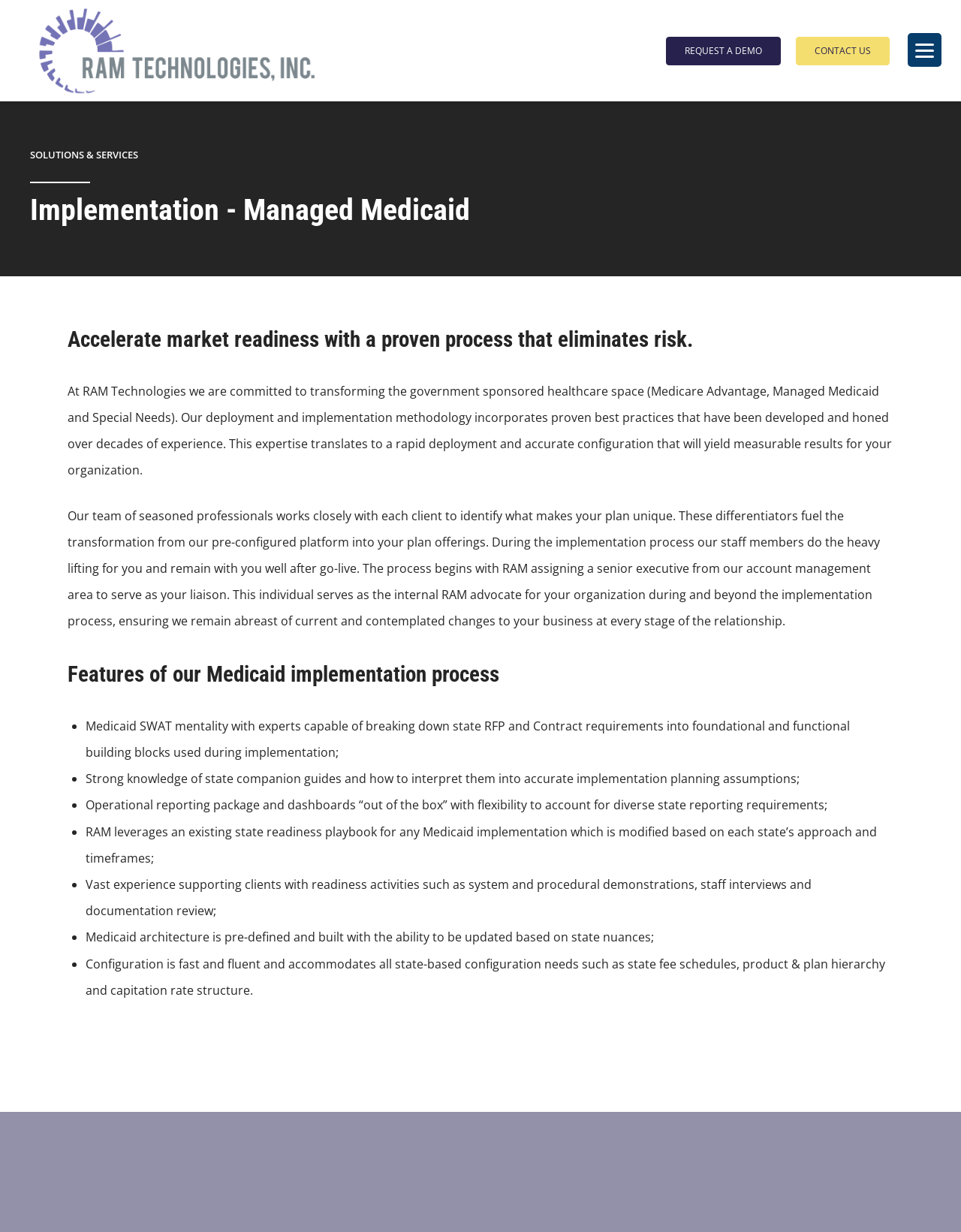What is the purpose of the implementation methodology?
Please provide a comprehensive answer based on the contents of the image.

The purpose of the implementation methodology is obtained from the heading element that states 'Accelerate market readiness with a proven process that eliminates risk.' This suggests that the methodology is designed to help organizations quickly prepare for market entry while minimizing risk.